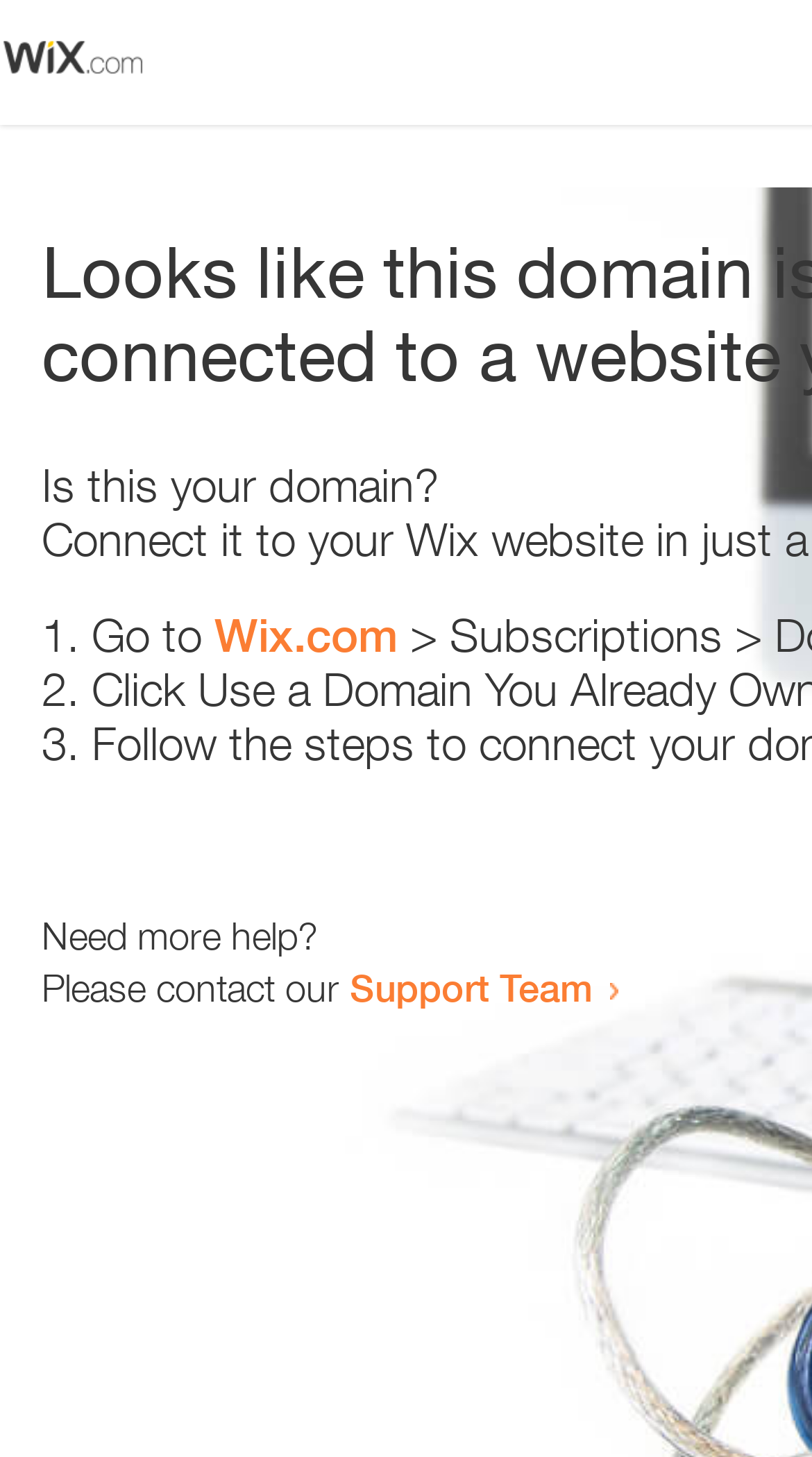What is the support team contact method?
Please use the visual content to give a single word or phrase answer.

Link